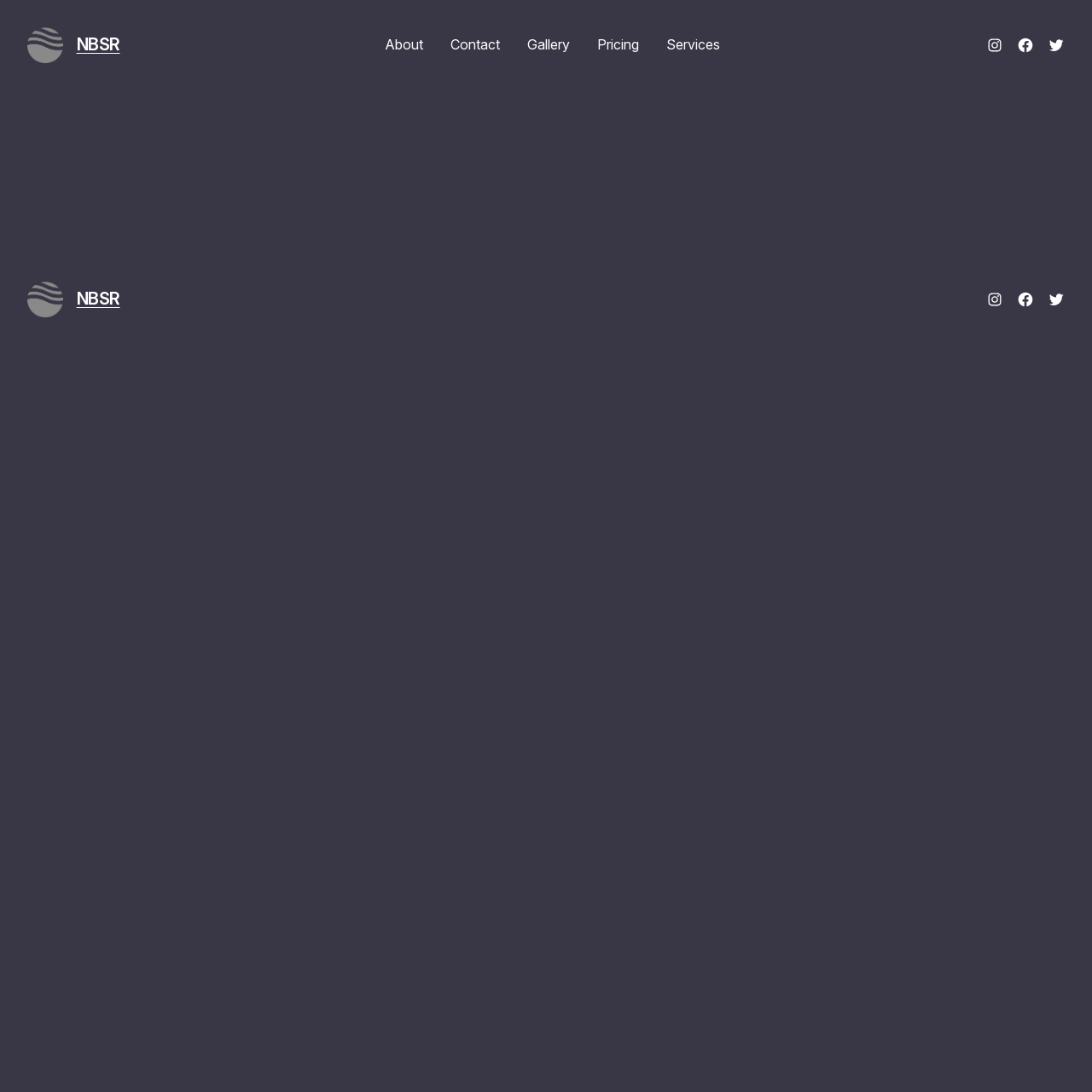Refer to the image and answer the question with as much detail as possible: How many social media links are present?

The social media links are present in the top-right and bottom-right corners of the webpage. There are three links: Instagram, Facebook, and Twitter.